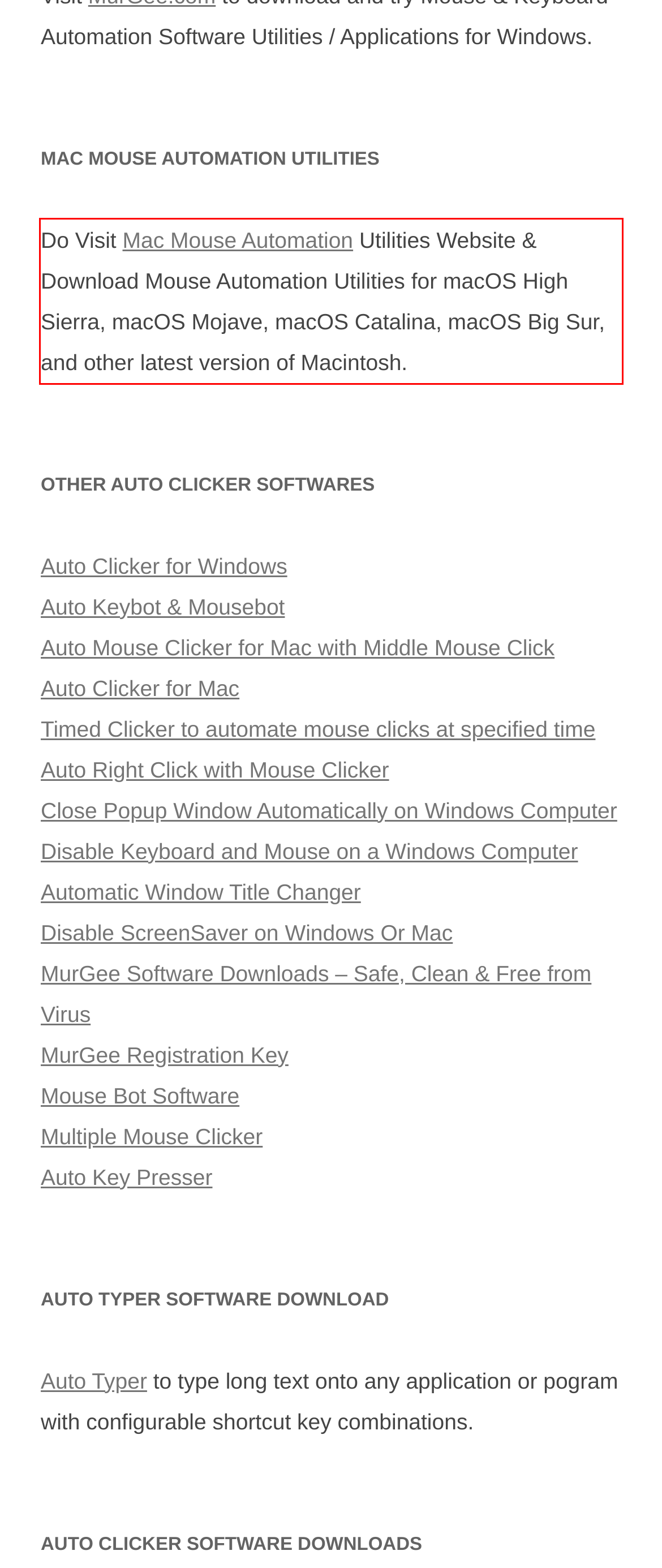You have a screenshot of a webpage where a UI element is enclosed in a red rectangle. Perform OCR to capture the text inside this red rectangle.

Do Visit Mac Mouse Automation Utilities Website & Download Mouse Automation Utilities for macOS High Sierra, macOS Mojave, macOS Catalina, macOS Big Sur, and other latest version of Macintosh.